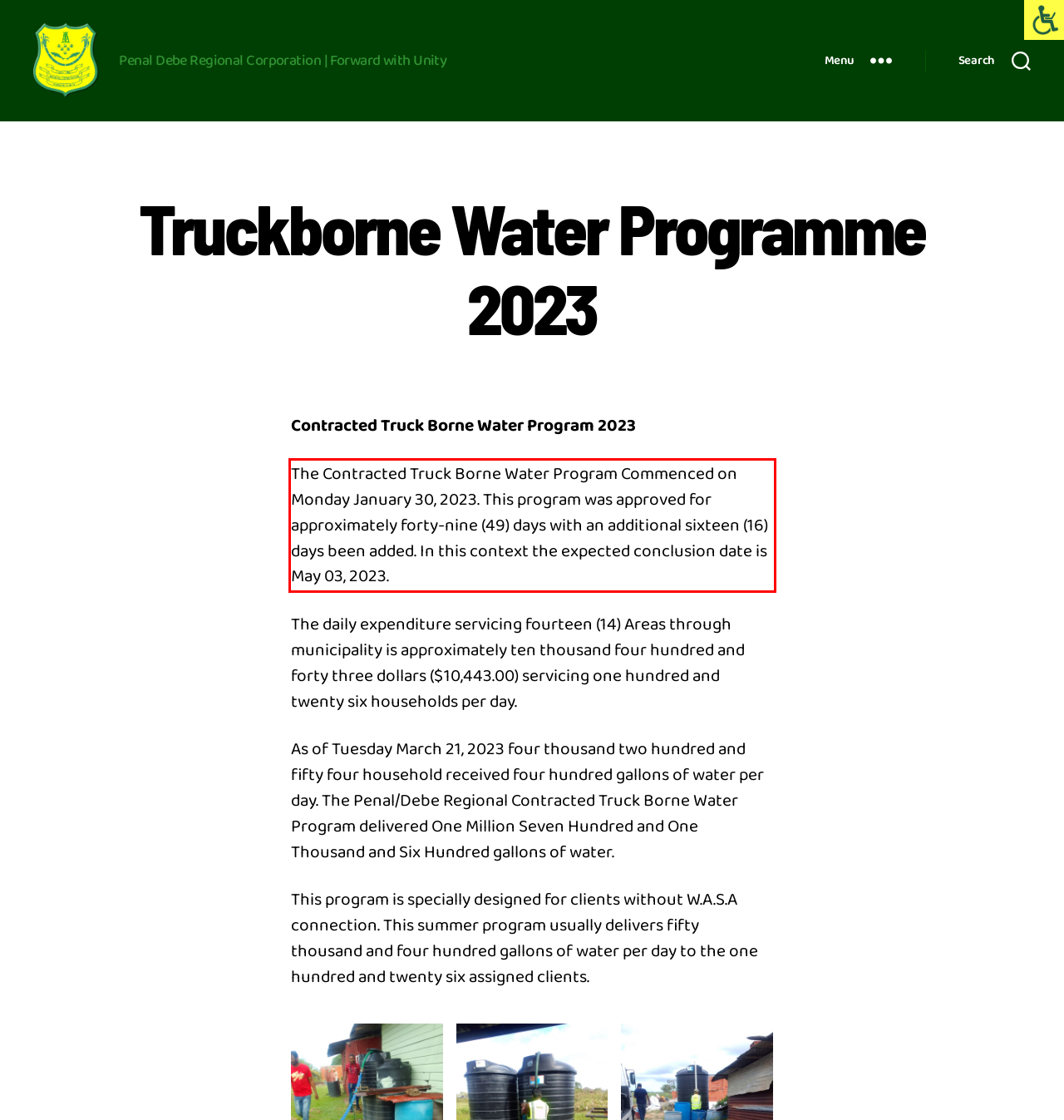Identify the text within the red bounding box on the webpage screenshot and generate the extracted text content.

The Contracted Truck Borne Water Program Commenced on Monday January 30, 2023. This program was approved for approximately forty-nine (49) days with an additional sixteen (16) days been added. In this context the expected conclusion date is May 03, 2023.